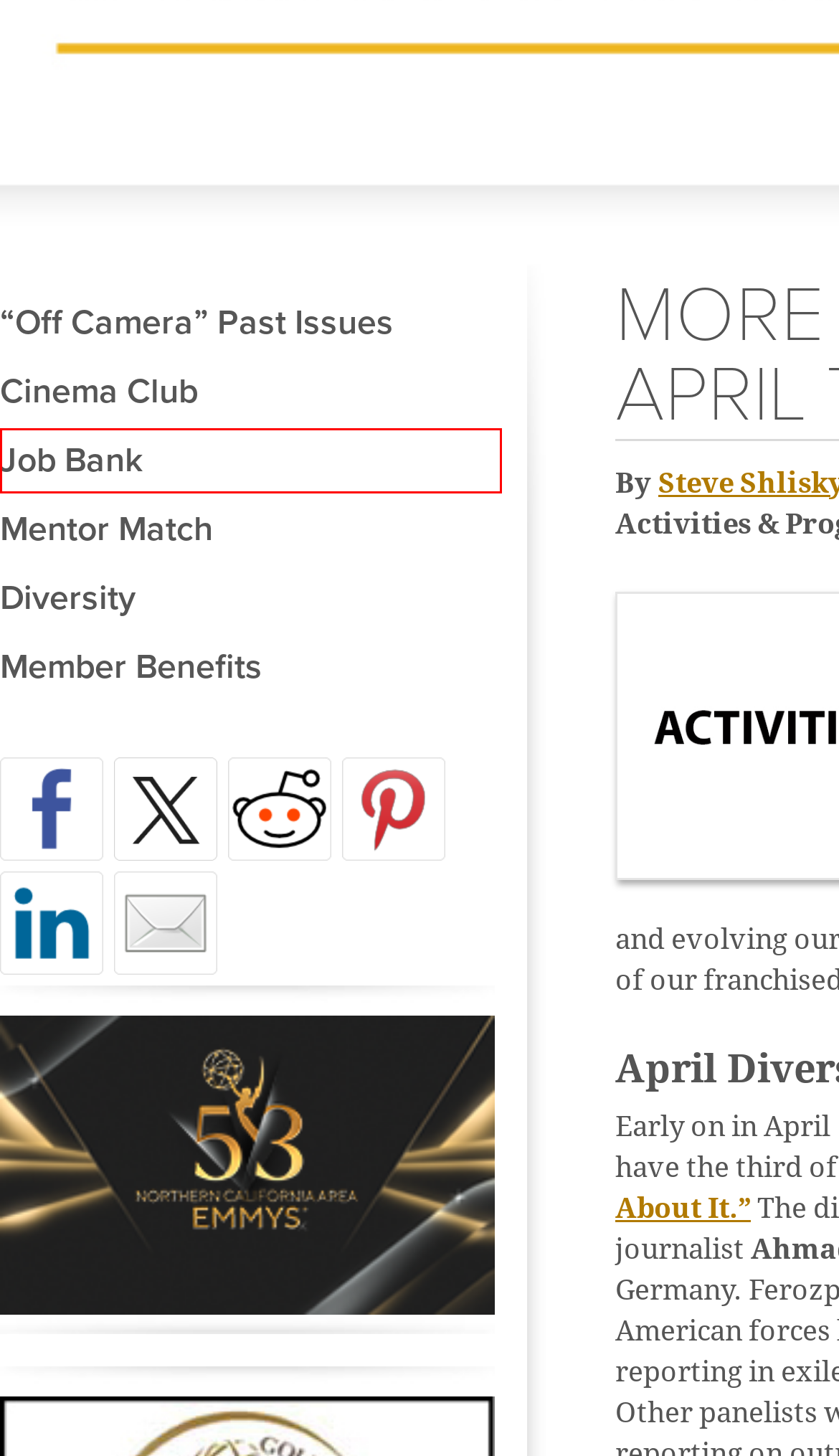You are given a screenshot depicting a webpage with a red bounding box around a UI element. Select the description that best corresponds to the new webpage after clicking the selected element. Here are the choices:
A. Activities - NATAS SF/NorCalNATAS SF/NorCal
B. Account Login -
C. Job Bank - NATAS SF/NorCalNATAS SF/NorCal
D. Steve Shlisky - NATAS SF/NorCalNATAS SF/NorCal
E. Member Benefits - NATAS SF/NorCalNATAS SF/NorCal
F. Awards - NATAS SF/NorCalNATAS SF/NorCal
G. Nazy Javid - NATAS SF/NorCalNATAS SF/NorCal
H. Diversity - NATAS SF/NorCalNATAS SF/NorCal

C